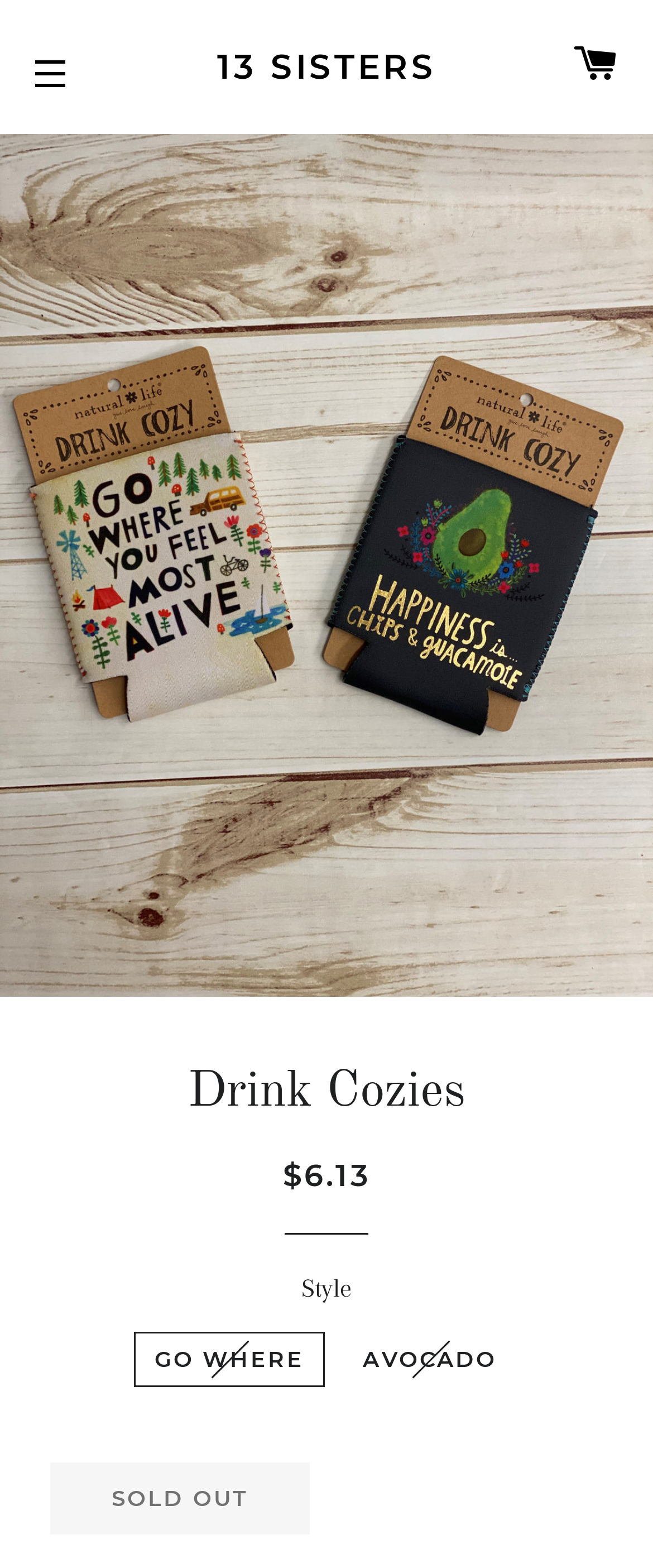What is the current status of the product?
From the image, respond using a single word or phrase.

Sold out